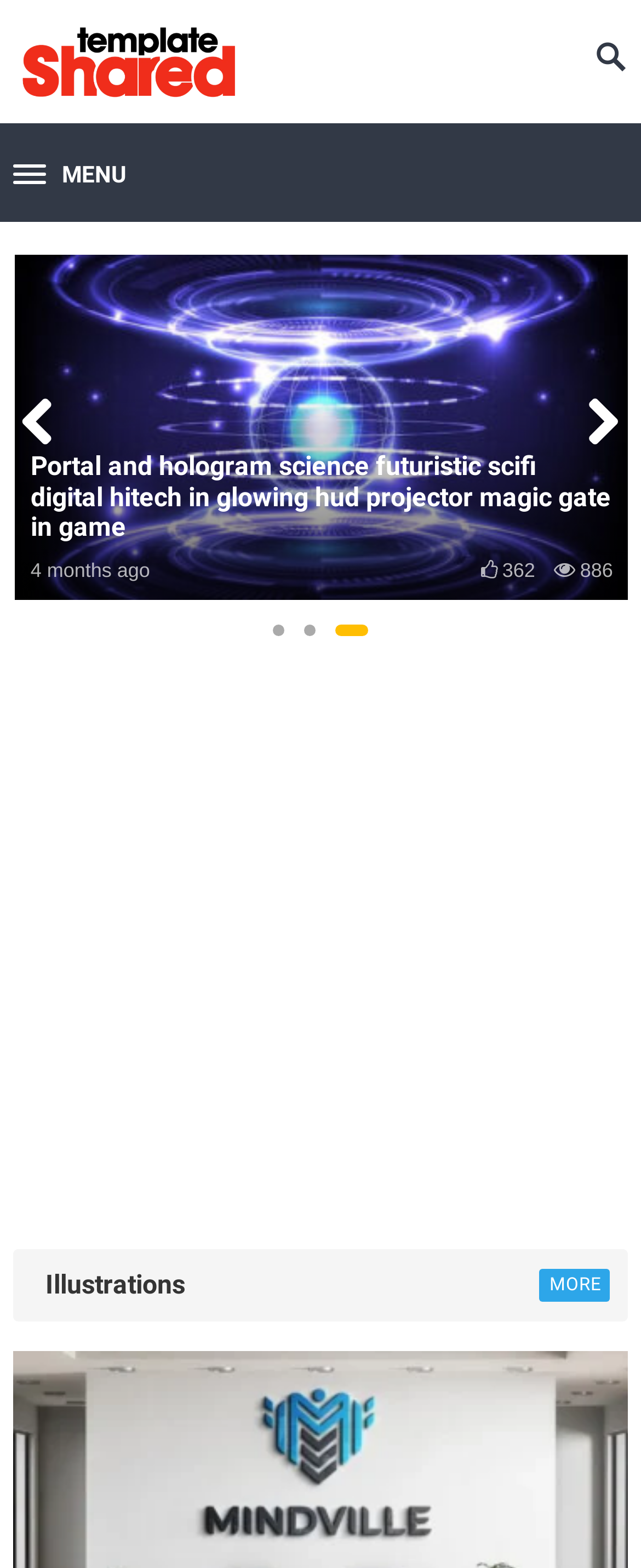Can you find the bounding box coordinates of the area I should click to execute the following instruction: "Click the MORE link"?

[0.842, 0.809, 0.952, 0.83]